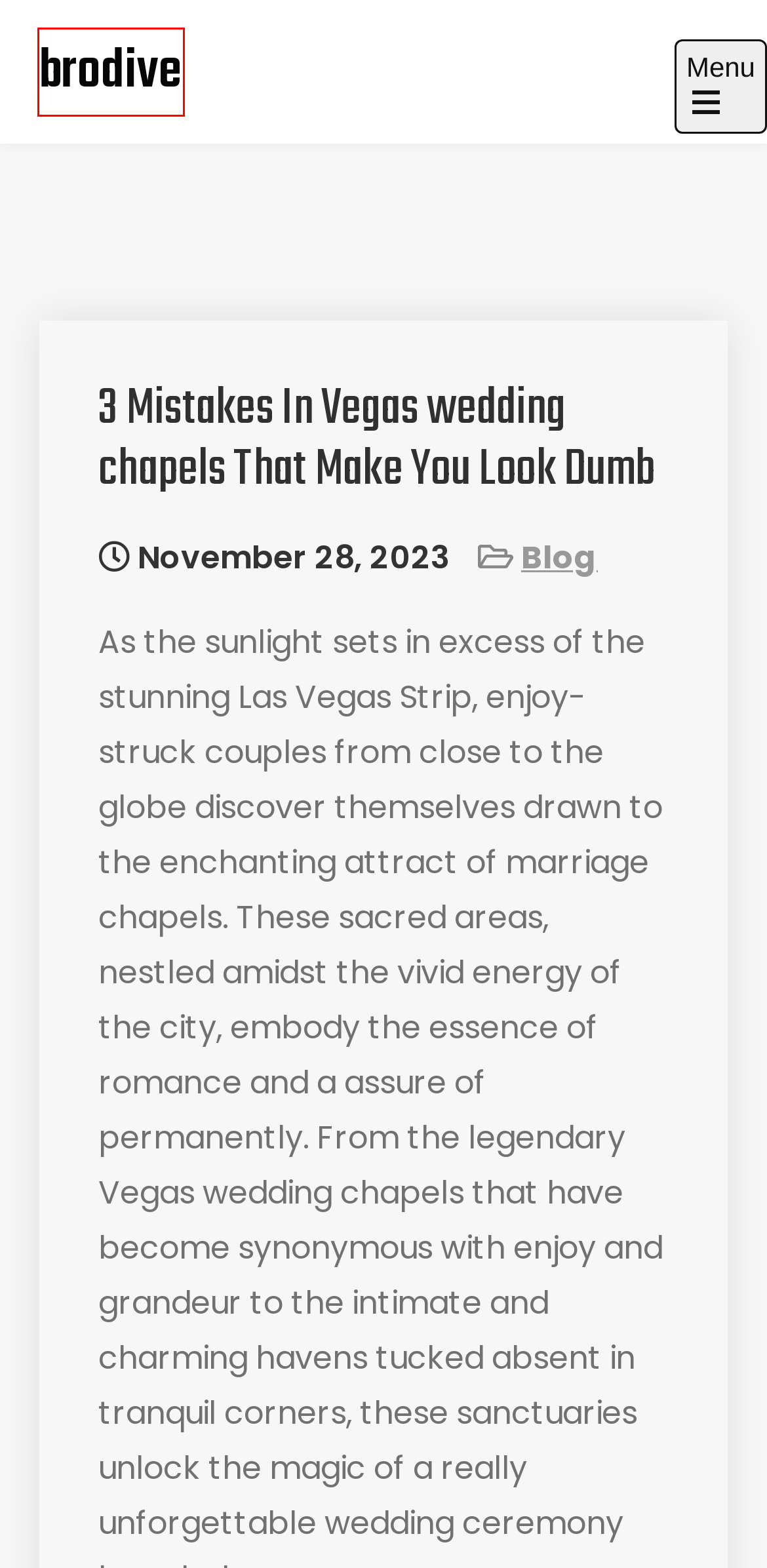Given a webpage screenshot with a red bounding box around a particular element, identify the best description of the new webpage that will appear after clicking on the element inside the red bounding box. Here are the candidates:
A. Blog – brodive
B. Forum Bahis - Bahis Forum - Bahis Forumu
C. DEWA212 LINK SITUS SPORTSBOOK TERBARU 2024
D. 10 Warning Signs Of Your Online Gambling Demise – brodive
E. brodive
F. Blog Tool, Publishing Platform, and CMS – WordPress.org
G. สล็อตเว็บตรง ถอนเงินไม่อั้น FAFA118 ไม่มีขั้นต่ำ รวมเกมสล็อตแตกดี
H. April 2024 – brodive

E